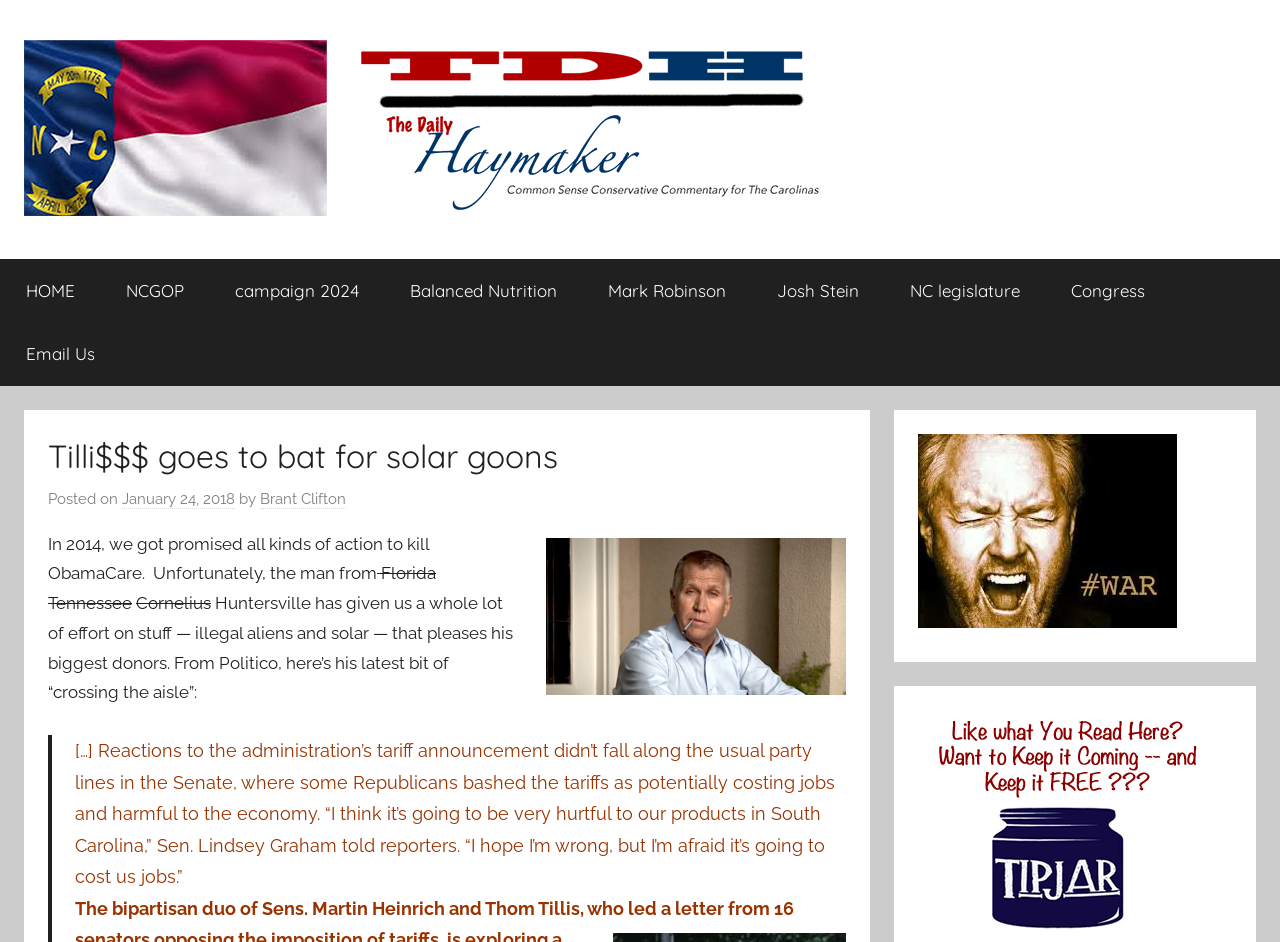What is the location mentioned in the article?
Please provide a comprehensive answer based on the information in the image.

I determined the answer by reading the text '“I think it’s going to be very hurtful to our products in South Carolina,”' which mentions South Carolina as a location.